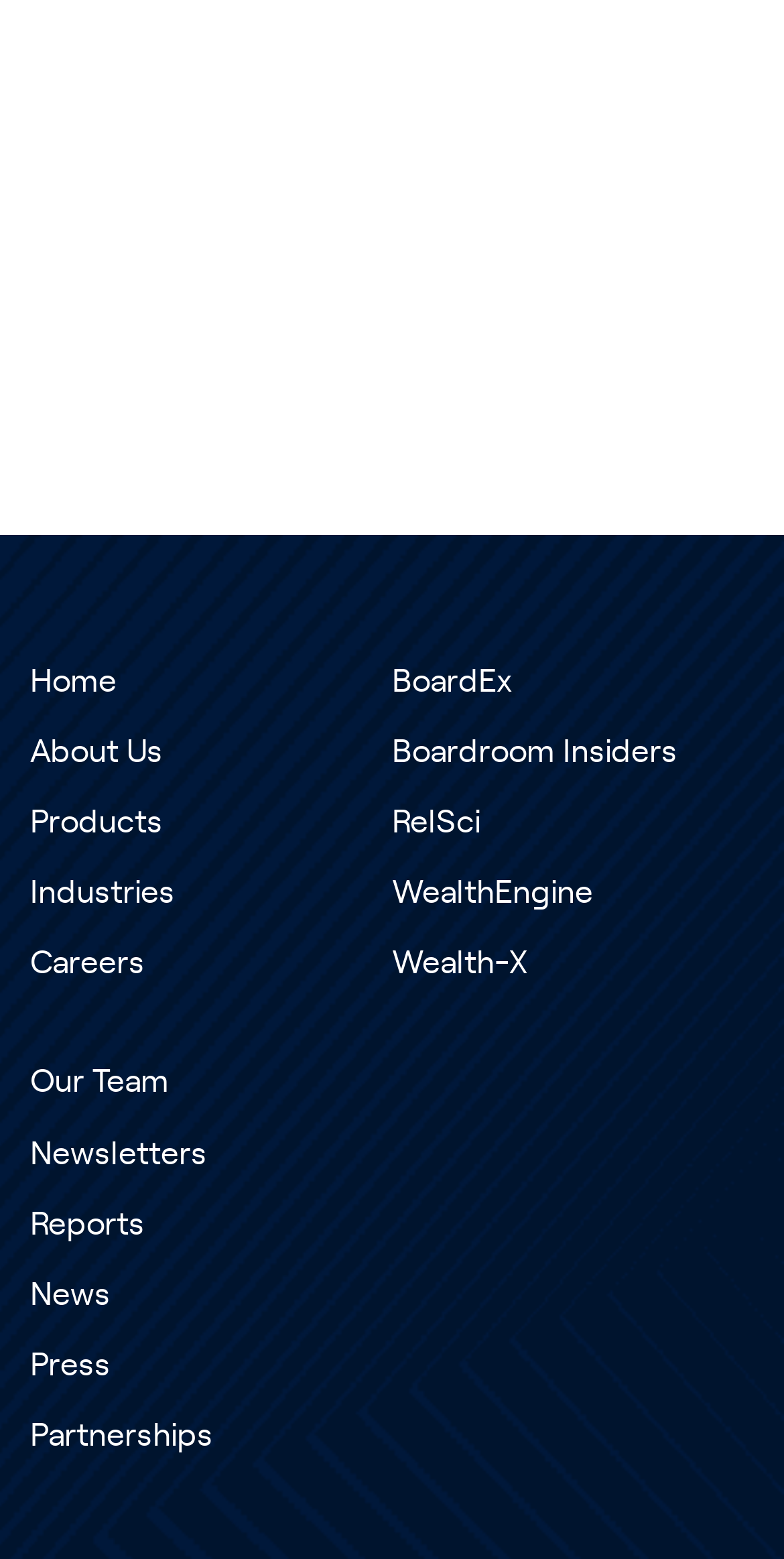Provide a brief response in the form of a single word or phrase:
What is the first link in the third footer column?

Our Team